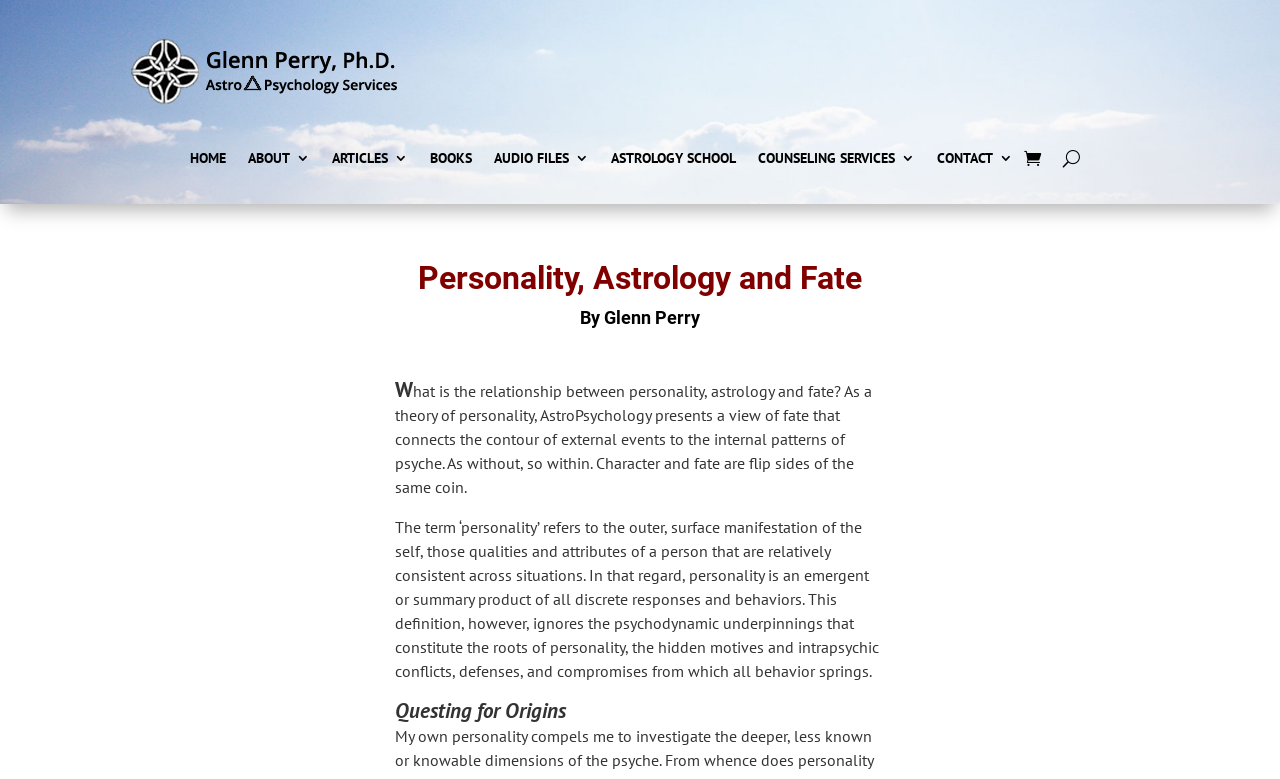Identify the bounding box coordinates of the area you need to click to perform the following instruction: "go to home page".

[0.148, 0.194, 0.176, 0.222]